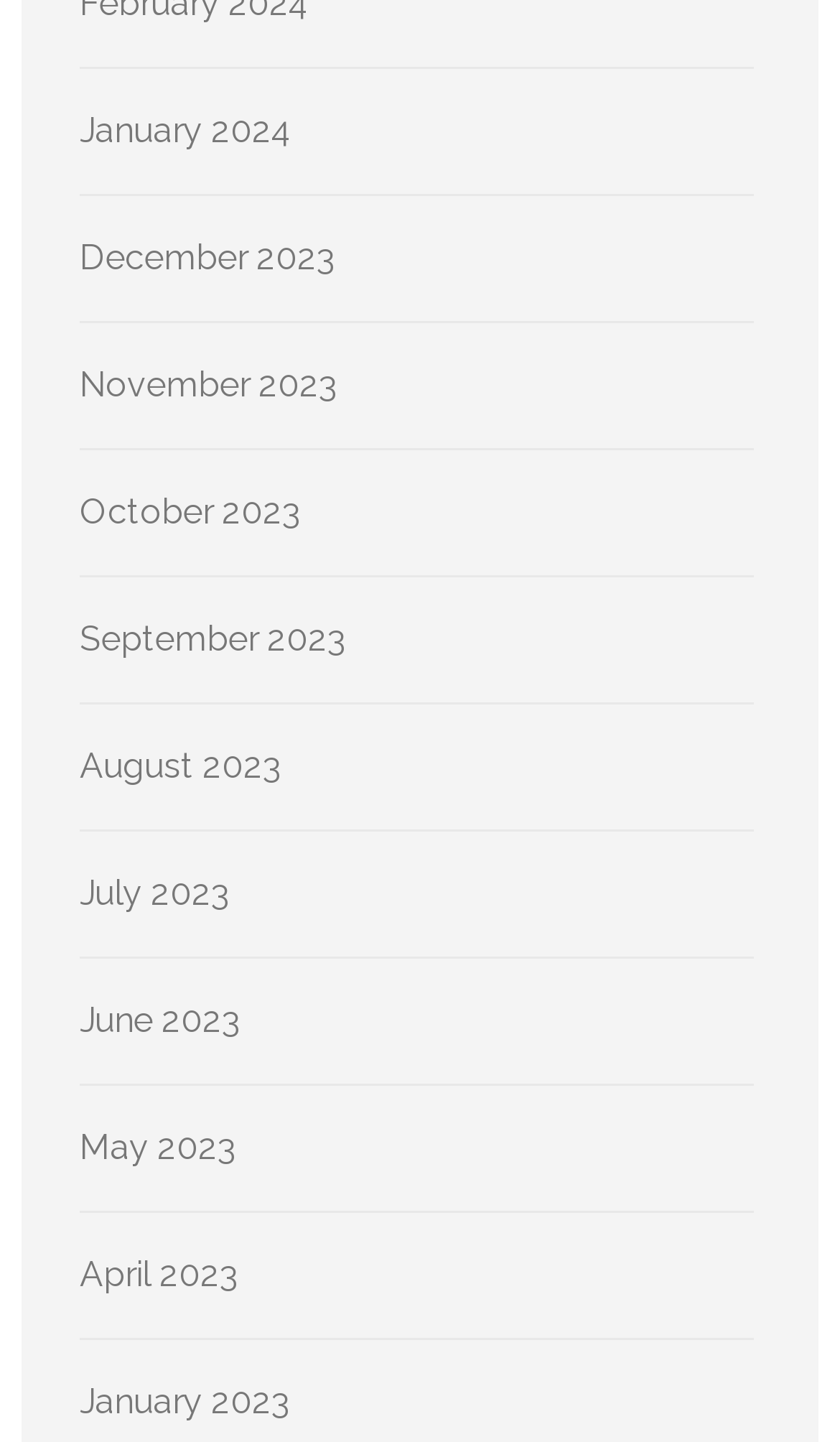Are the months listed for a specific year?
Kindly offer a detailed explanation using the data available in the image.

By examining the list of links, I can see that the months are listed across two years, 2023 and 2024, which suggests that the months are not listed for a specific year.